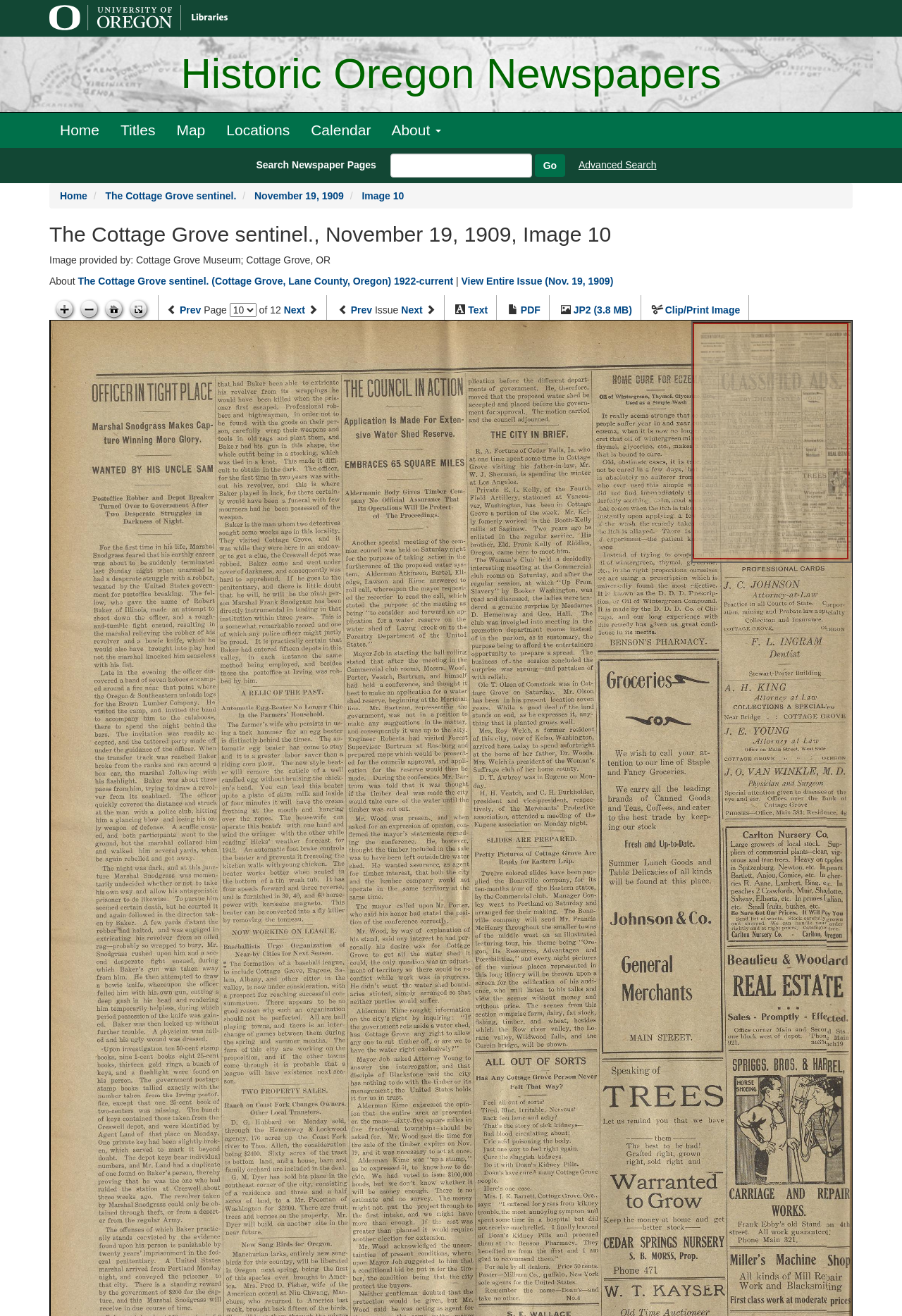What is the format of the downloadable file?
Please give a detailed and elaborate answer to the question based on the image.

I found the answer by looking at the link element with the text 'JP2 (3.8 MB)' which suggests that it is a downloadable file in JP2 format.